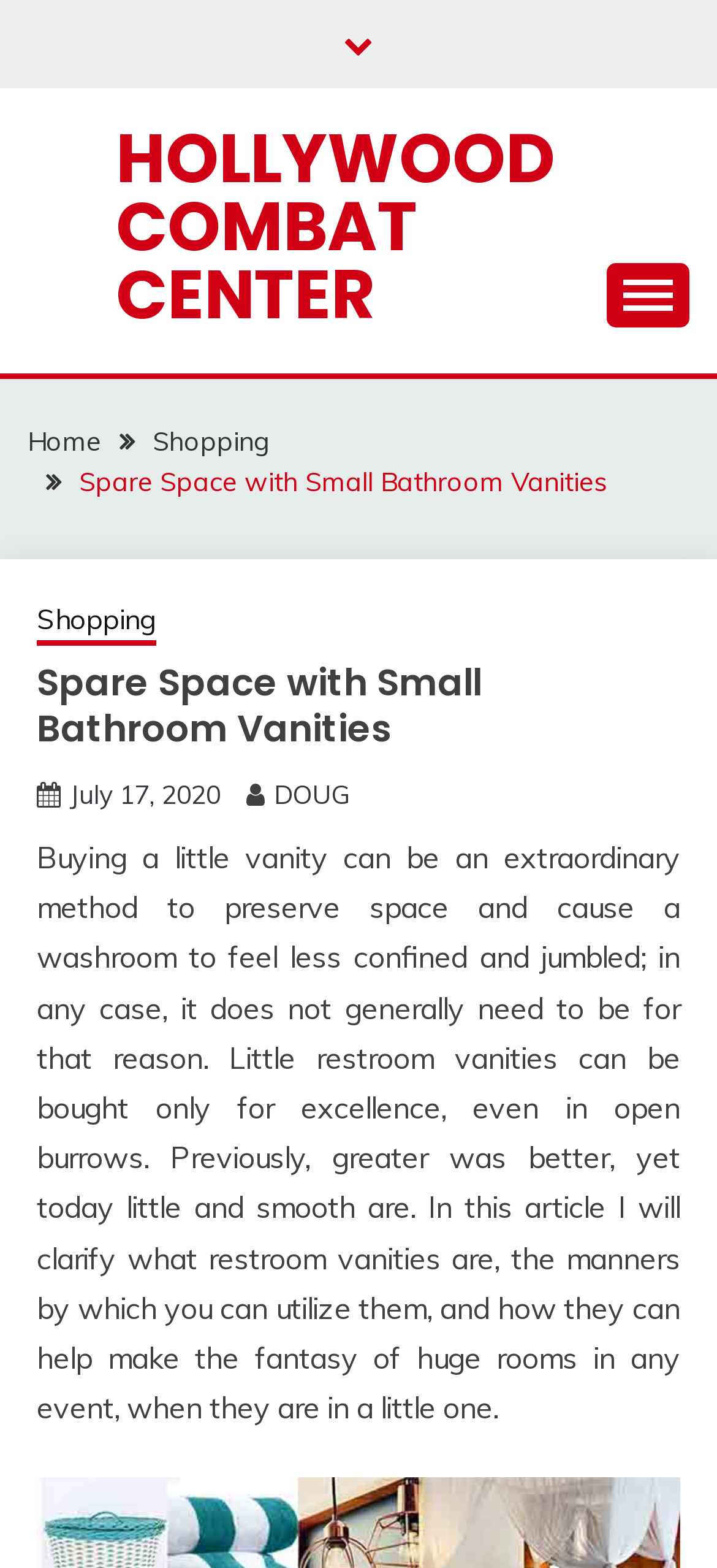Given the description "aria-label="Toggle Menu"", provide the bounding box coordinates of the corresponding UI element.

None